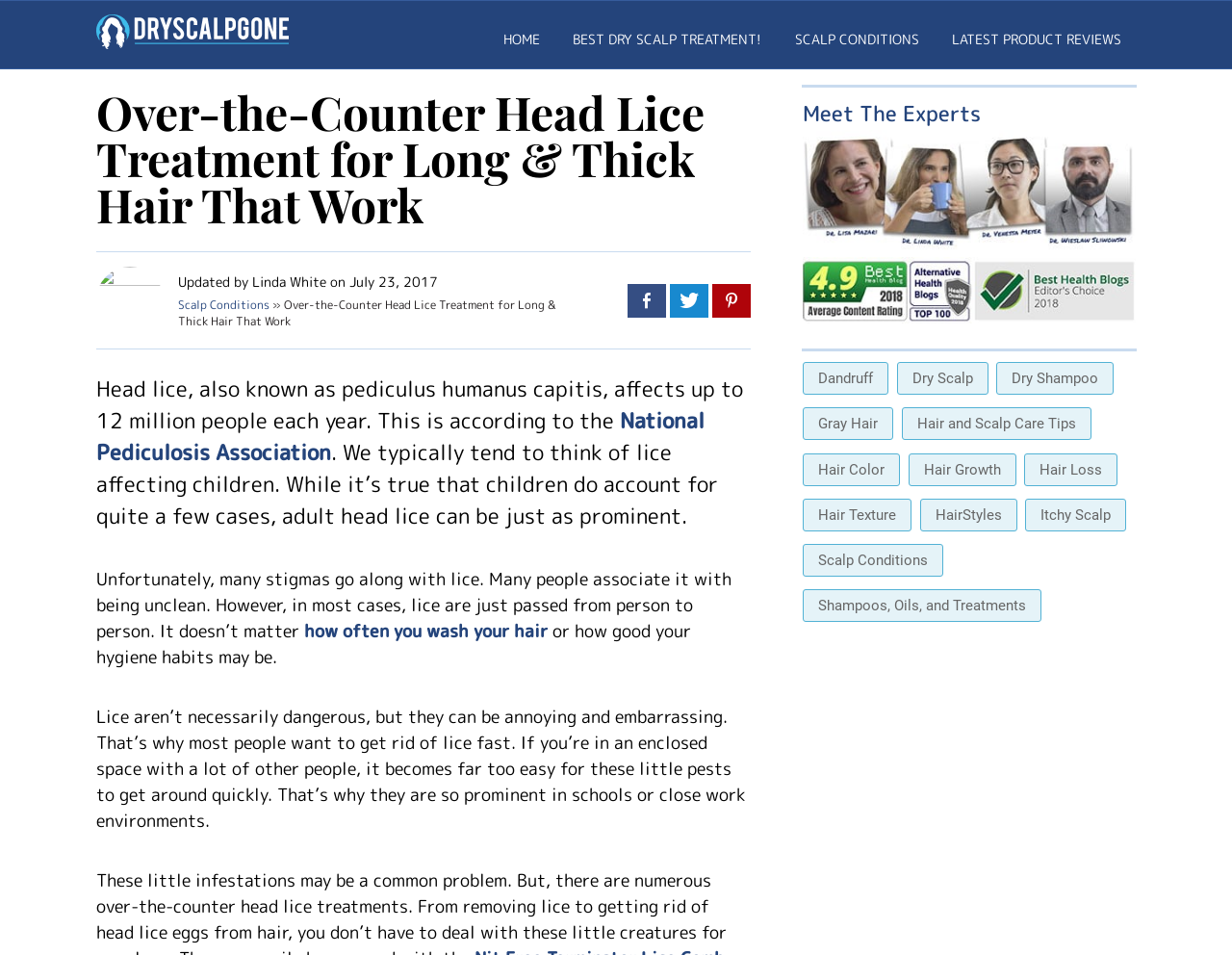Generate an in-depth caption that captures all aspects of the webpage.

The webpage is about head lice treatment and removal. At the top, there is a navigation menu with links to different sections of the website, including "HOME", "BEST DRY SCALP TREATMENT!", "SCALP CONDITIONS", and "LATEST PRODUCT REVIEWS". Below the navigation menu, there is a section with a heading "Over-the-Counter Head Lice Treatment for Long & Thick Hair That Work". 

To the right of the heading, there is a link "DryScalpGone" with an accompanying image. Below the heading, there is a section with text that describes head lice, stating that it affects up to 12 million people each year, and that it is not a matter of personal hygiene. 

On the right side of the page, there is a complementary section with a heading "Meet The Experts" and a link to "our medical team" with an accompanying image. Below this, there are links to various topics related to hair and scalp care, including "Dandruff", "Dry Scalp", "Dry Shampoo", and "Hair Loss". 

At the bottom of the page, there is a section with a cookie policy notice and a button to accept cookies.